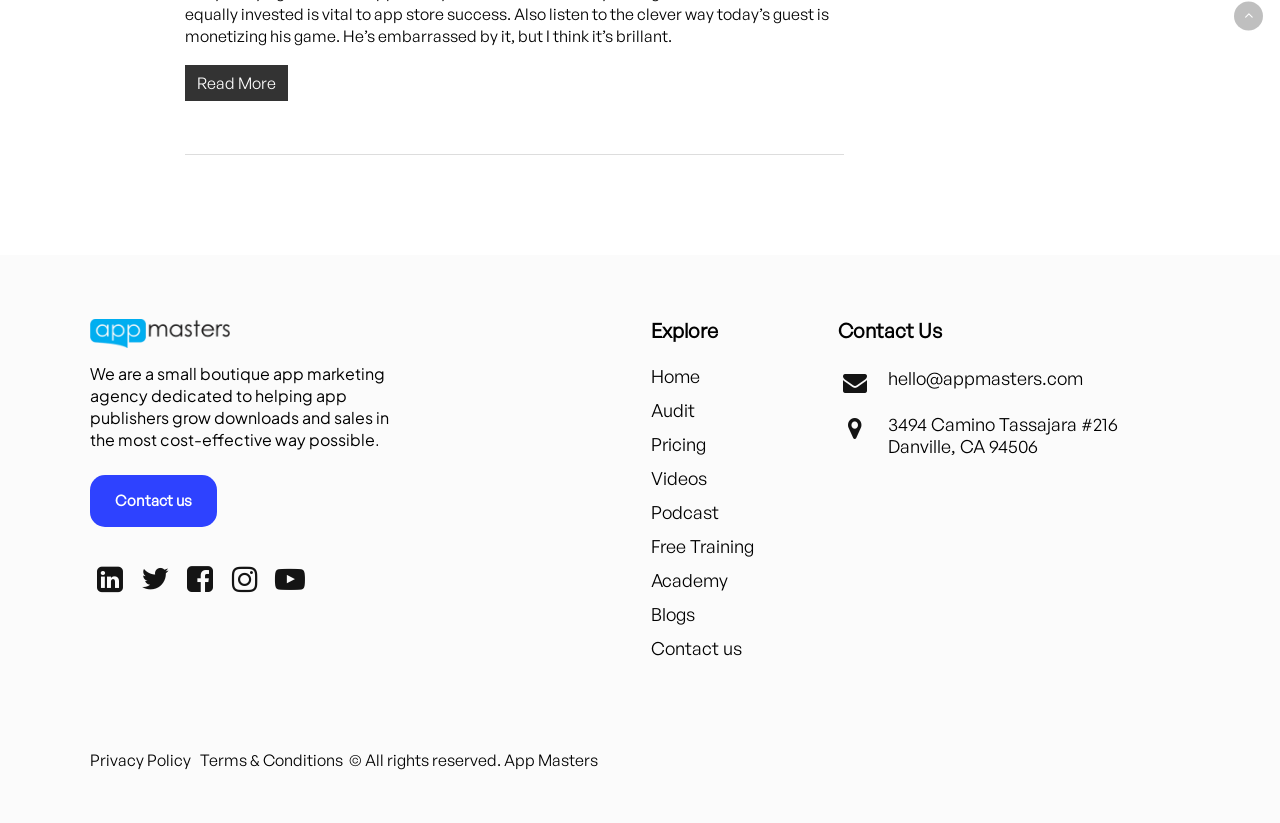What is the agency's goal?
Using the image provided, answer with just one word or phrase.

help app publishers